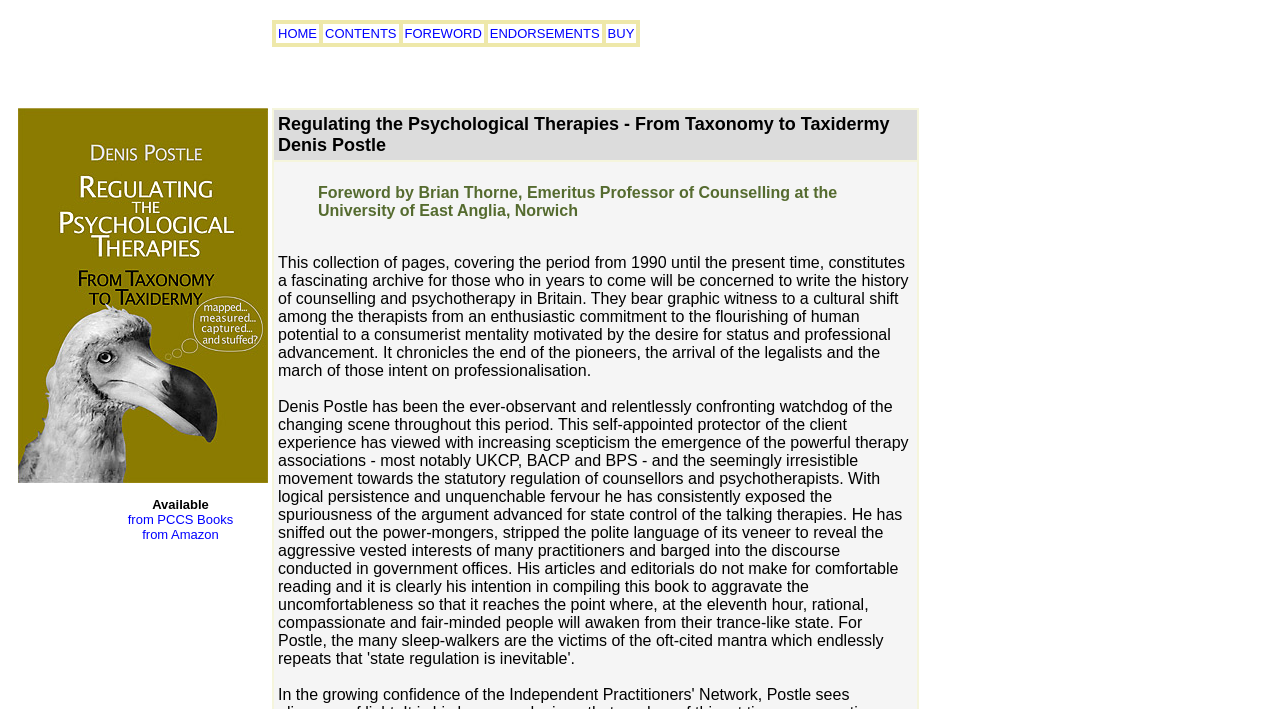Find the bounding box coordinates for the HTML element described in this sentence: "Previous article". Provide the coordinates as four float numbers between 0 and 1, in the format [left, top, right, bottom].

None